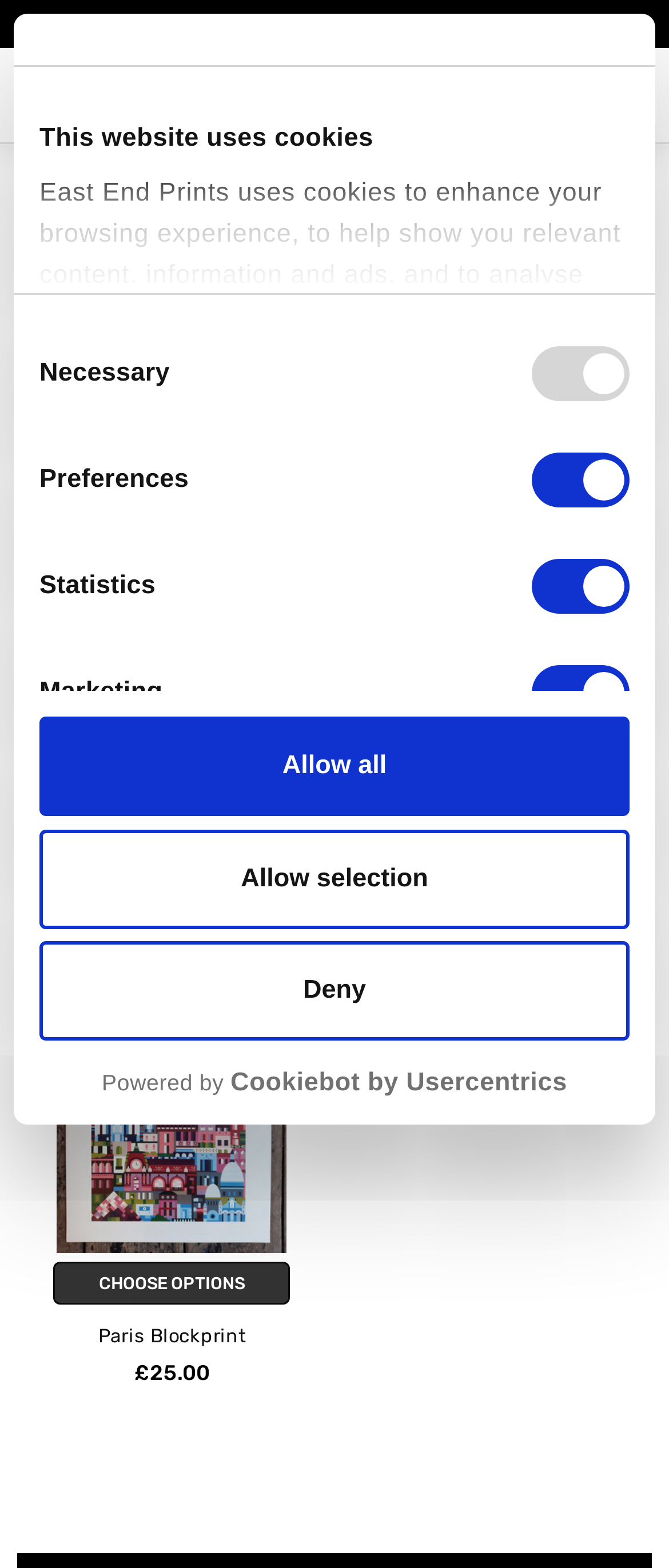With reference to the screenshot, provide a detailed response to the question below:
What is the text on the button to deny cookie consent?

I found the answer by looking at the button element with the text 'Deny' which is a child of the dialog element with the text 'This website uses cookies'.